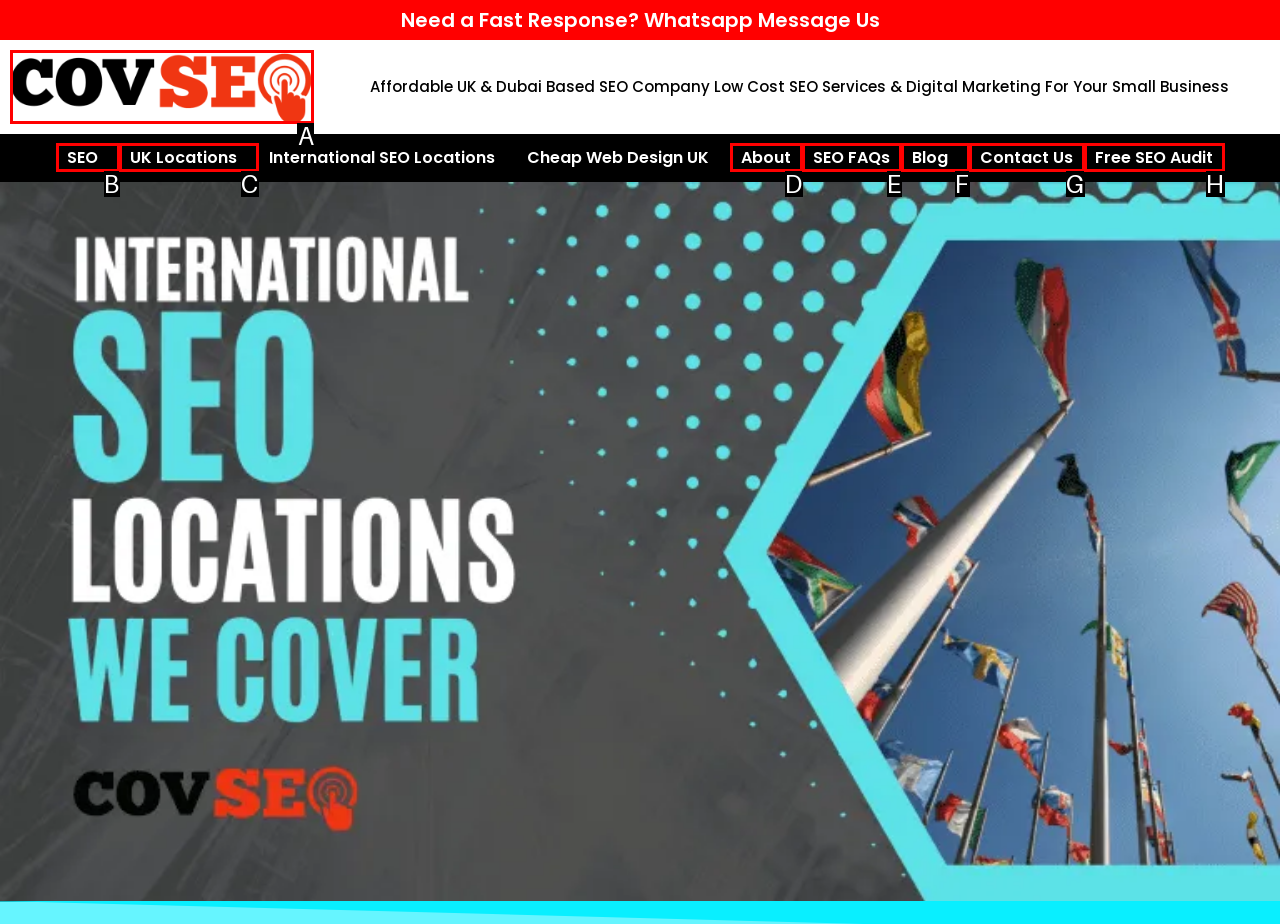Determine which option fits the following description: SEO FAQs
Answer with the corresponding option's letter directly.

E